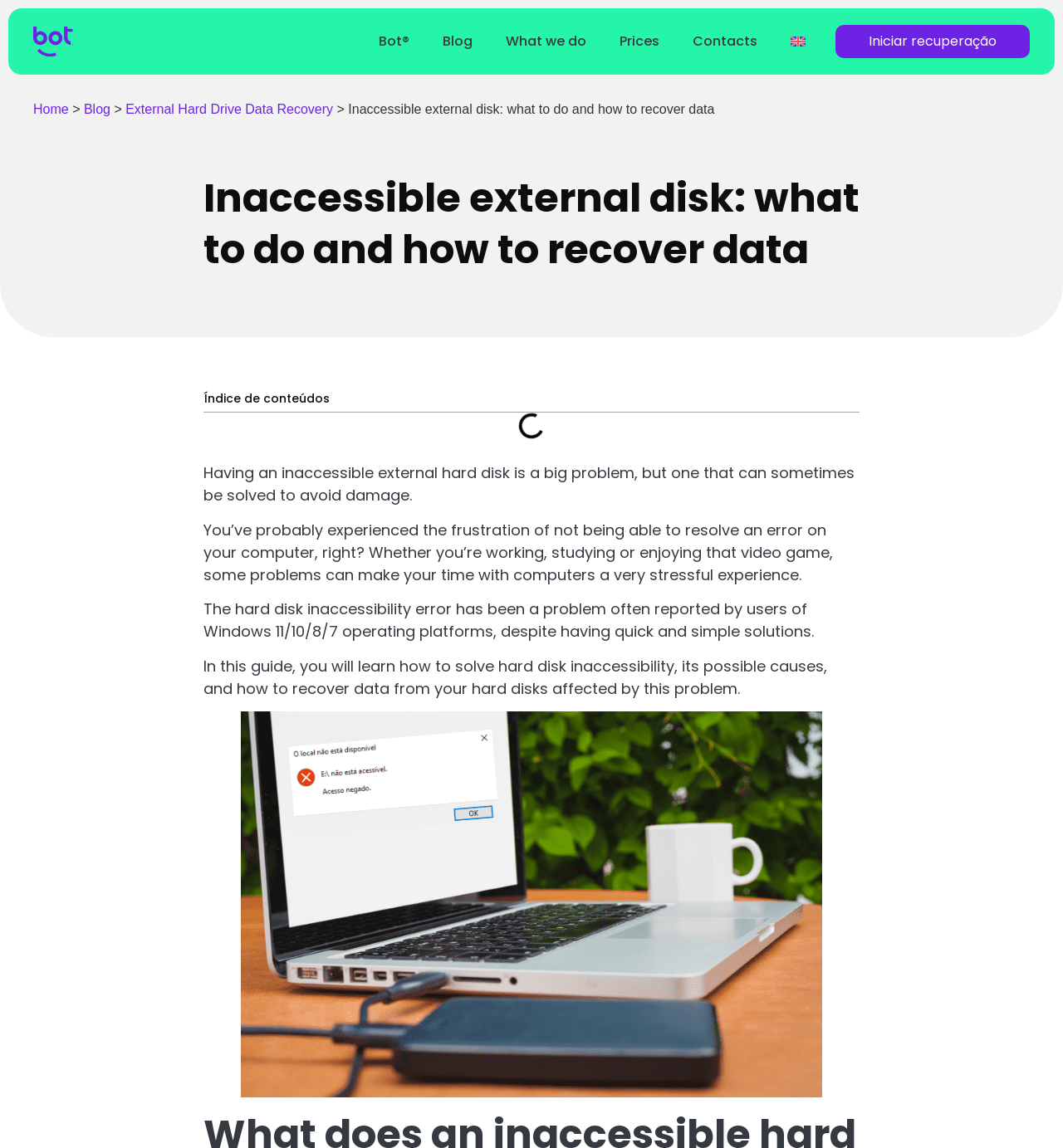Please find the bounding box coordinates of the clickable region needed to complete the following instruction: "Go to the Home page". The bounding box coordinates must consist of four float numbers between 0 and 1, i.e., [left, top, right, bottom].

[0.031, 0.089, 0.065, 0.101]